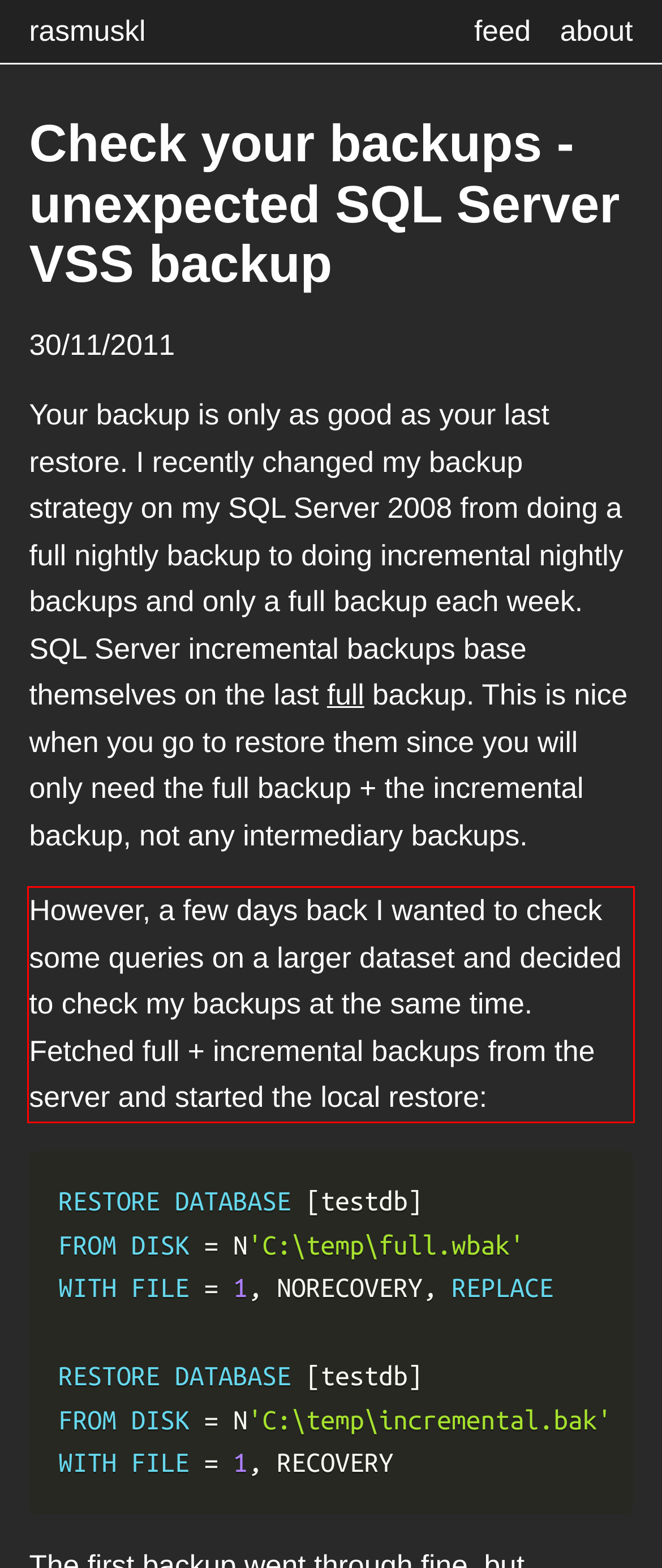Analyze the screenshot of the webpage that features a red bounding box and recognize the text content enclosed within this red bounding box.

However, a few days back I wanted to check some queries on a larger dataset and decided to check my backups at the same time. Fetched full + incremental backups from the server and started the local restore: